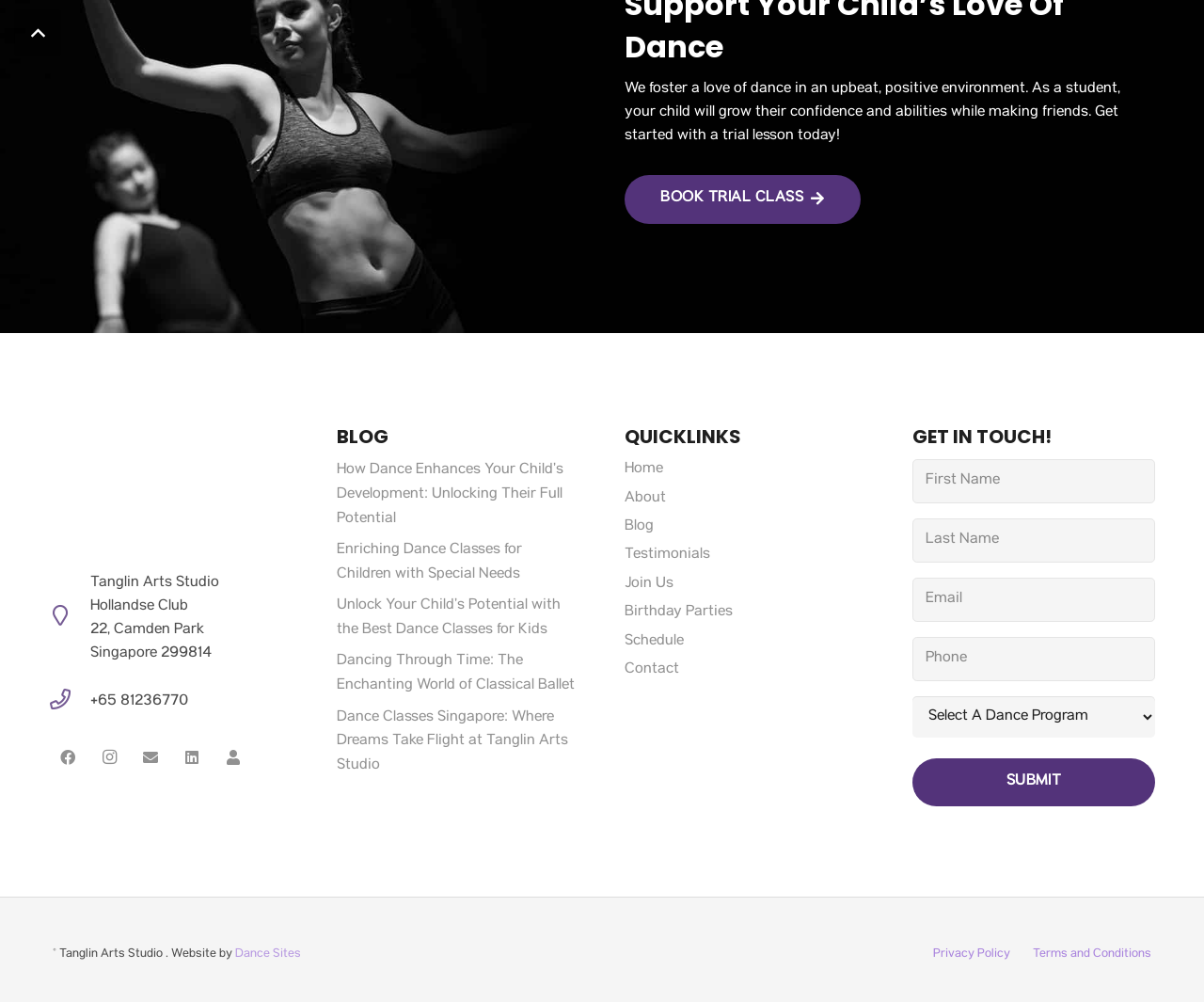Give a short answer to this question using one word or a phrase:
What is the name of the dance studio?

Tanglin Arts Studio